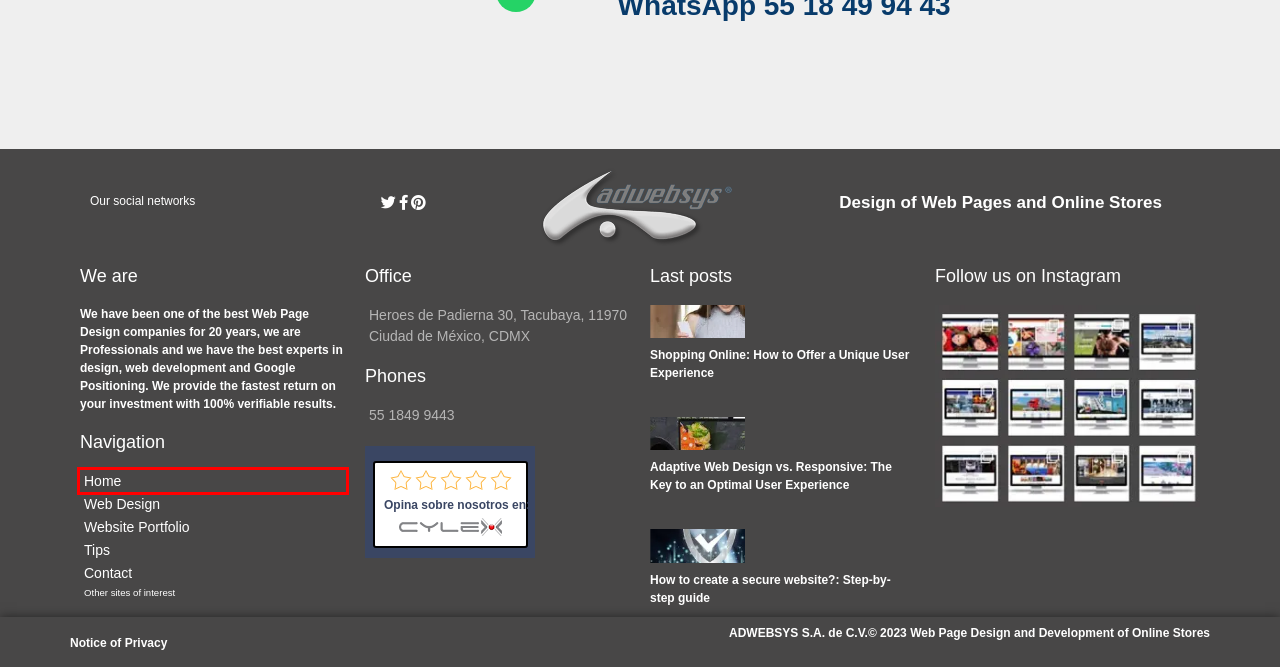You have a screenshot of a webpage with a red rectangle bounding box around an element. Identify the best matching webpage description for the new page that appears after clicking the element in the bounding box. The descriptions are:
A. How to create a secure website?: Step-by-step guide -
B. Diseños de páginas Web y Tiendas en linea desarrolladas por Adwebsys
C. Adaptive Web Design vs. Responsive: The Key to an Optimal User Experience -
D. Desarrollo de Tiendas Online y Diseño Web en Querétaro - Adwebsys
E. Web Design, Ecommerce Web Design, Online Web Design
F. Shopping Online: How to Offer a Unique User Experience -
G. Diseño Tiendas Virtuales, Desarrollo Tiendas Online - ADWEBSYS
H. Web Page Design Portfolio, Web Design

E